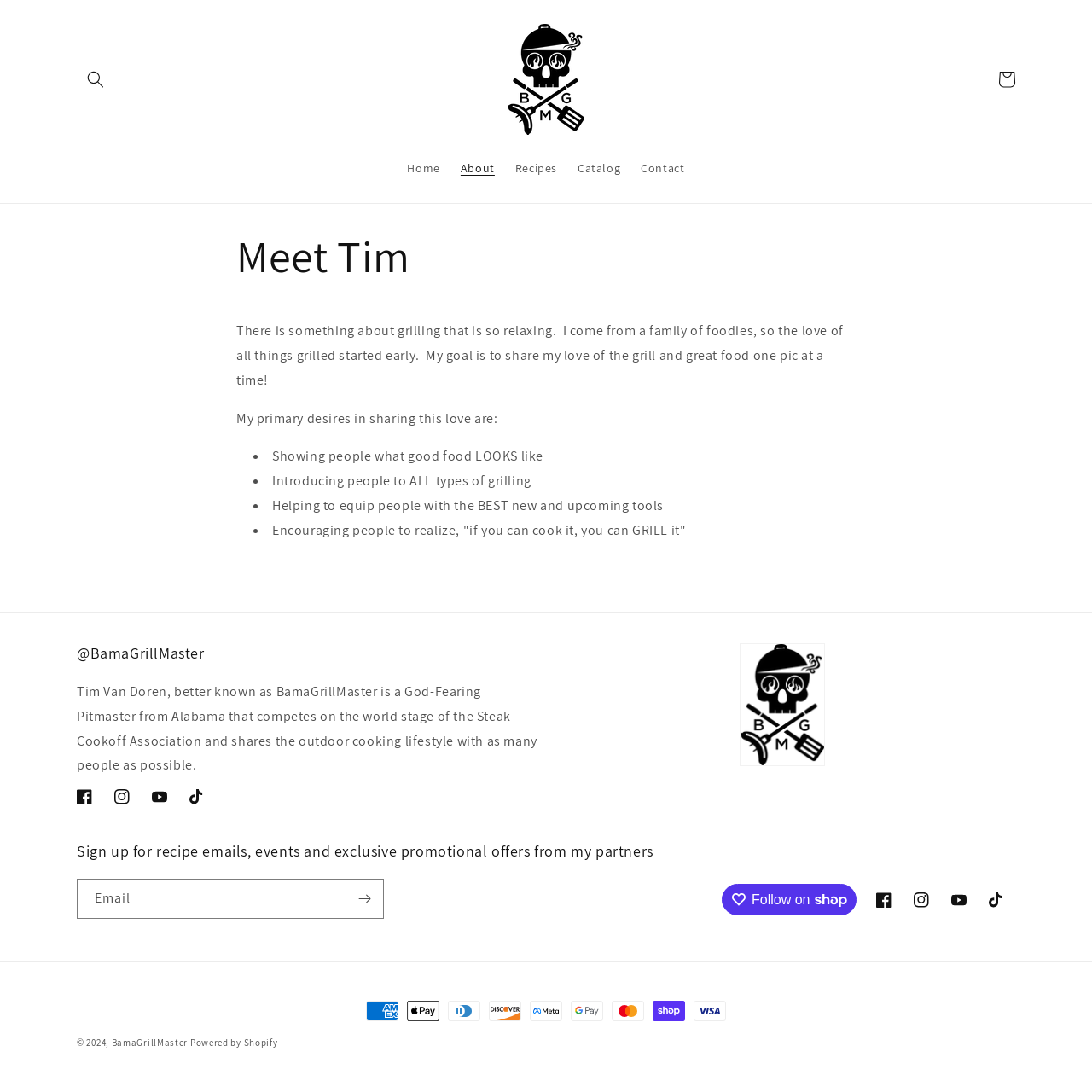Please locate the clickable area by providing the bounding box coordinates to follow this instruction: "Search".

[0.07, 0.055, 0.105, 0.089]